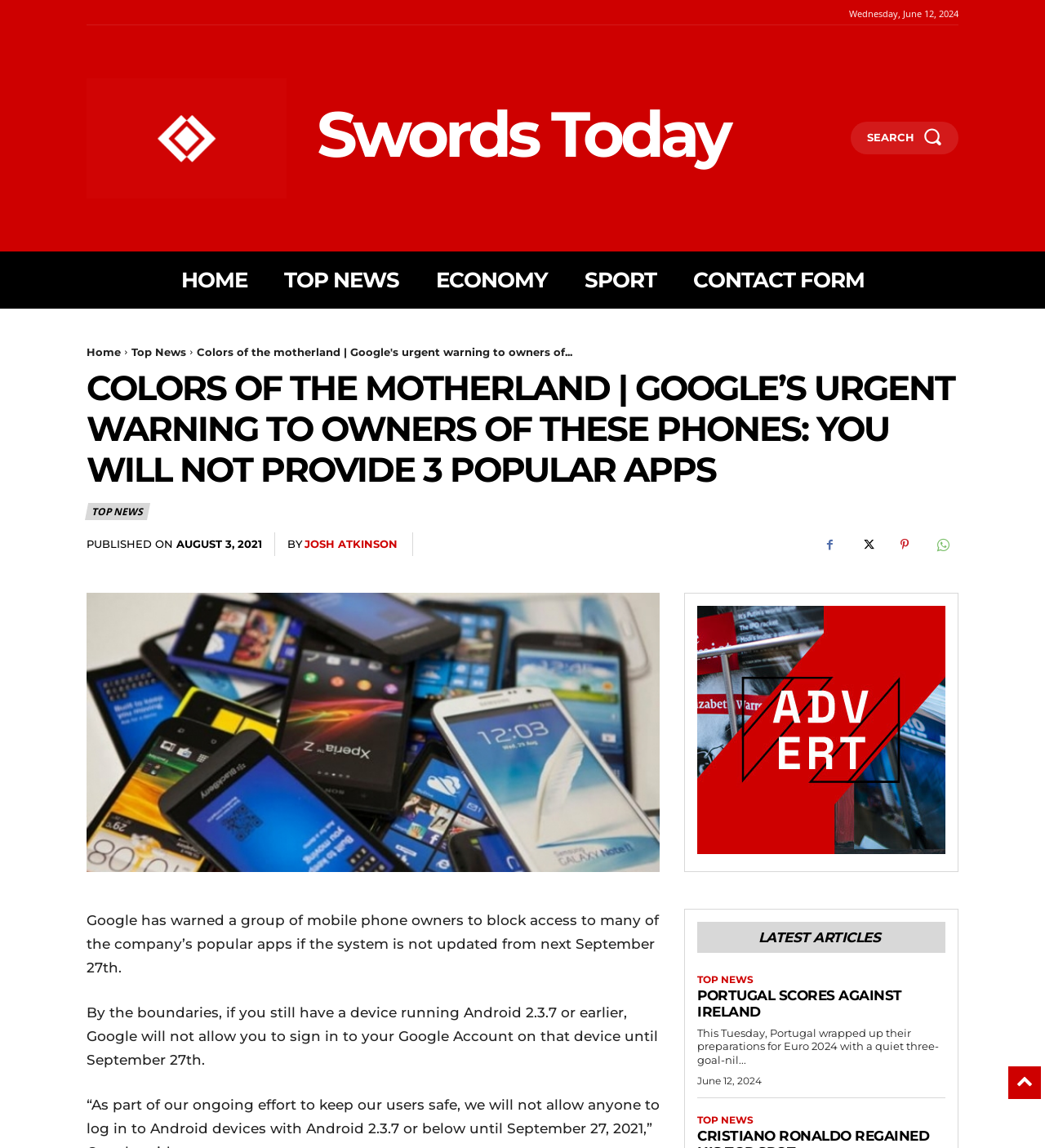Provide a comprehensive description of the webpage.

This webpage appears to be a news article page. At the top, there is a logo on the left side, accompanied by a search bar on the right side. Below the logo, there are several navigation links, including "HOME", "TOP NEWS", "ECONOMY", "SPORT", and "CONTACT FORM". 

The main article title, "COLORS OF THE MOTHERLAND | GOOGLE’S URGENT WARNING TO OWNERS OF THESE PHONES: YOU WILL NOT PROVIDE 3 POPULAR APPS", is prominently displayed in the middle of the page. Below the title, there is a publication date, "AUGUST 3, 2021", and the author's name, "JOSH ATKINSON". 

The article itself is divided into two sections. The first section describes Google's warning to mobile phone owners to update their systems to access popular apps. The second section provides more details about the warning, specifically mentioning Android 2.3.7 or earlier devices.

On the right side of the page, there is a section titled "LATEST ARTICLES", which features a list of news articles. The first article is about Portugal's score against Ireland in Euro 2024, with a brief summary and a publication date.